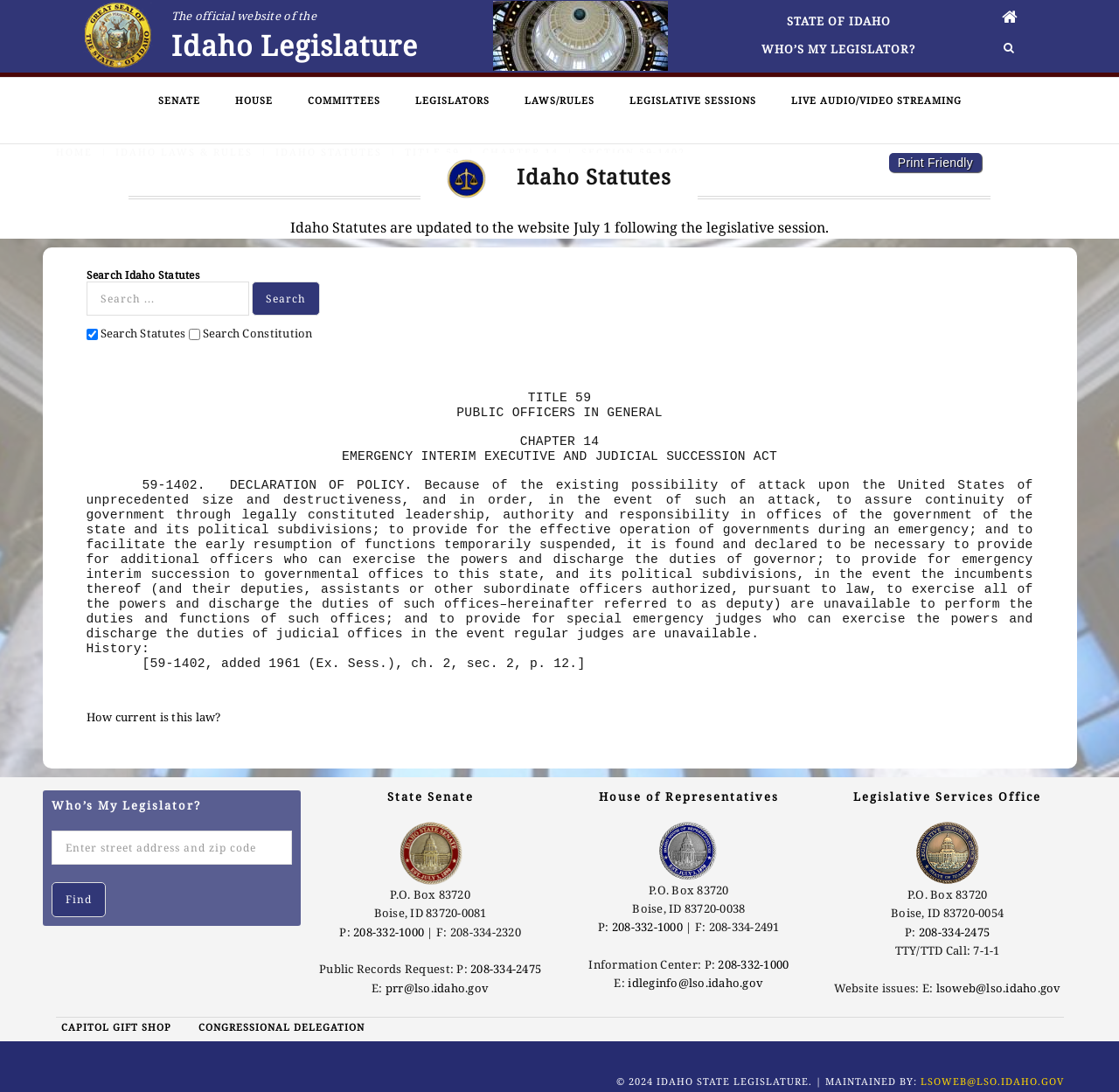Refer to the image and provide a thorough answer to this question:
What is the purpose of the 'Search Idaho Statutes' function?

The 'Search Idaho Statutes' function is a search bar that allows users to search for specific Idaho Statutes. This function is useful for users who want to quickly find a particular statute or section of the Idaho Statutes.